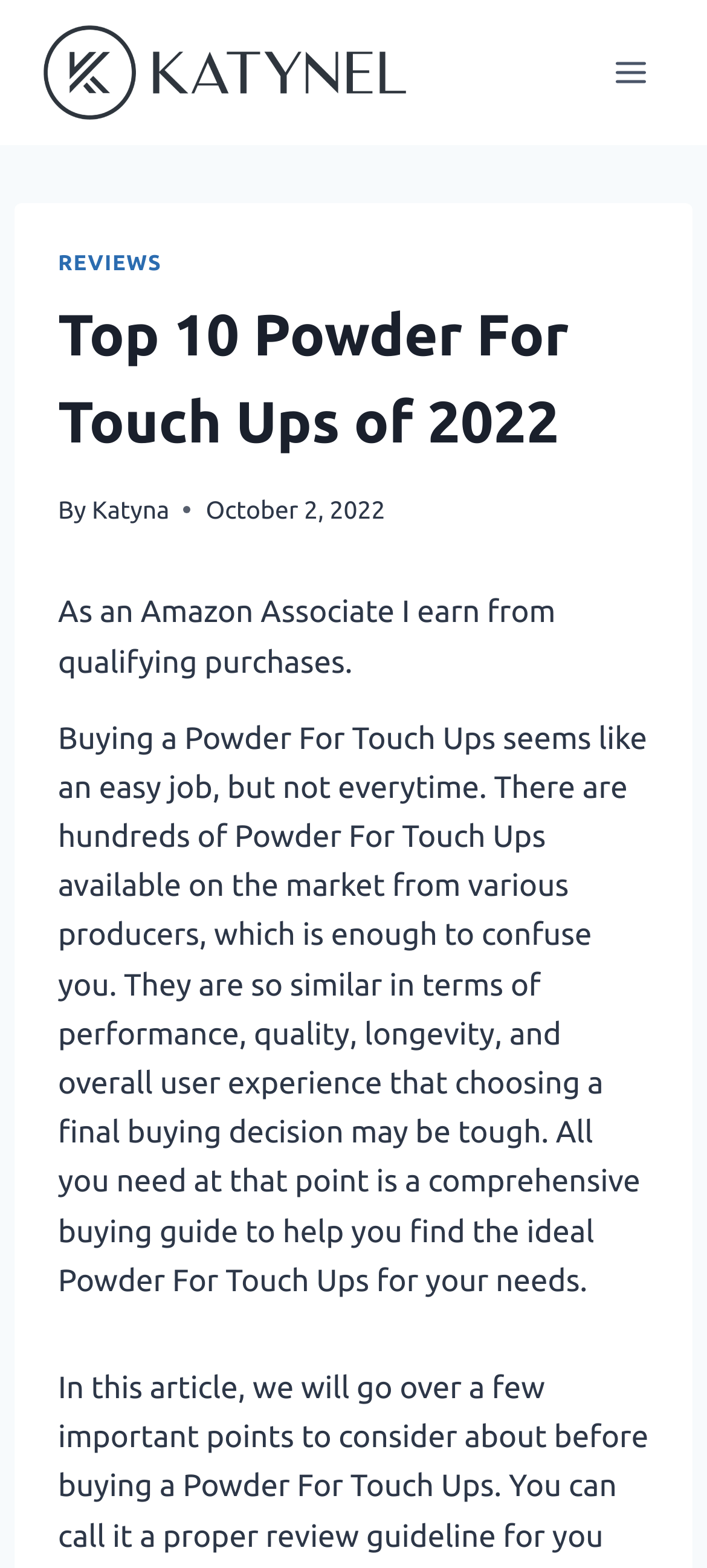Give a full account of the webpage's elements and their arrangement.

The webpage is about the top 10 powder for touch-ups of 2022, with a focus on providing a comprehensive buying guide. At the top left of the page, there is a link to the website "Katynel" accompanied by an image with the same name. On the top right, there is a button to open a menu. 

Below the top section, there is a header with several elements. A link to "REVIEWS" is located on the left, followed by a heading that reads "Top 10 Powder For Touch Ups of 2022". The author's name, "Katyna", is mentioned next to the text "By". The publication date, "October 2, 2022", is also displayed. 

Further down, there is a disclaimer stating that the website earns from qualifying Amazon purchases. Below this, there is a lengthy paragraph that explains the difficulty of choosing a powder for touch-ups due to the numerous options available on the market. The text suggests that a comprehensive buying guide is necessary to make an informed decision.